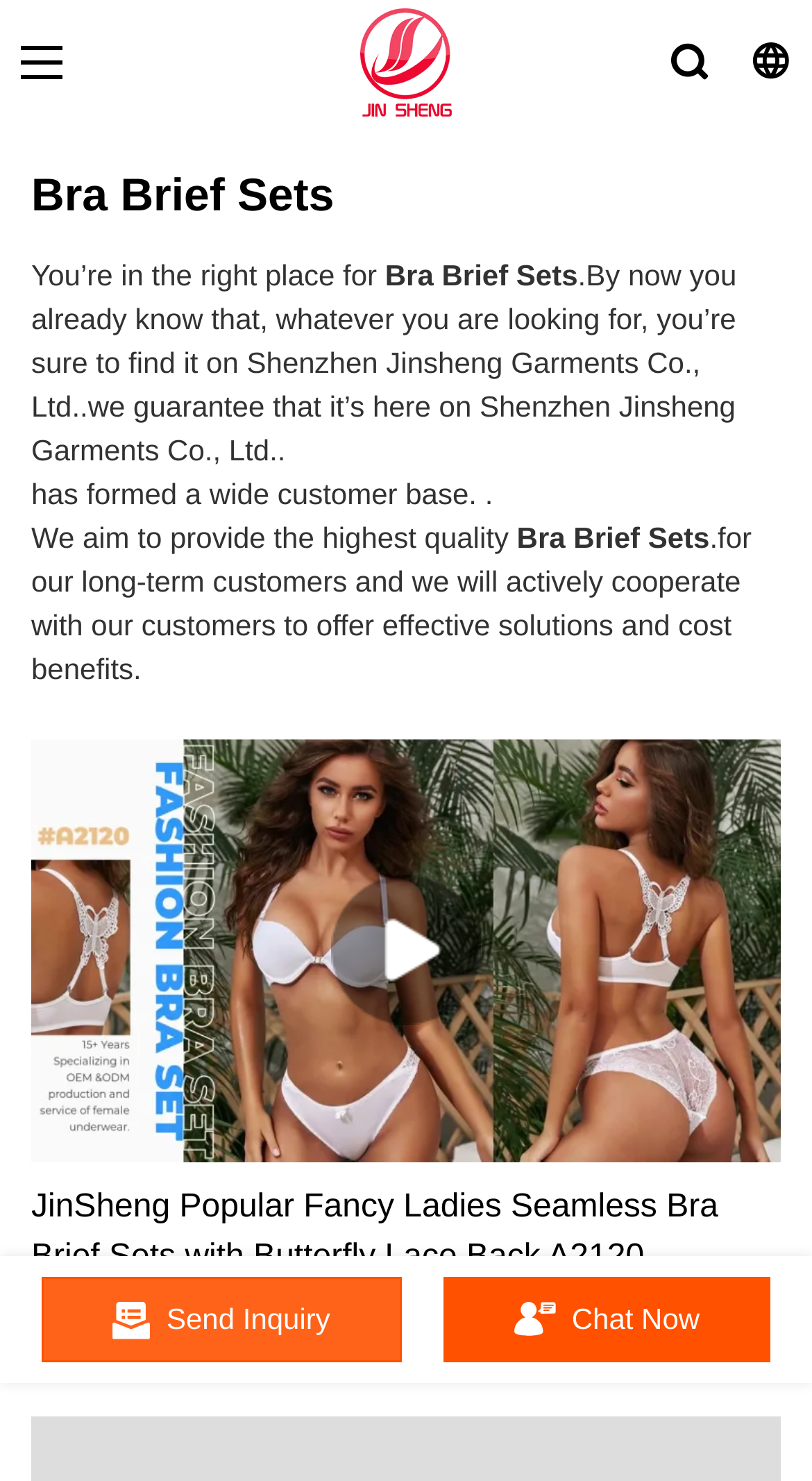What is the material of the bra?
Using the image as a reference, give an elaborate response to the question.

The material of the bra can be found in the product description, which states that the breathable bra cut top is 'Made of 90% polyamide'.